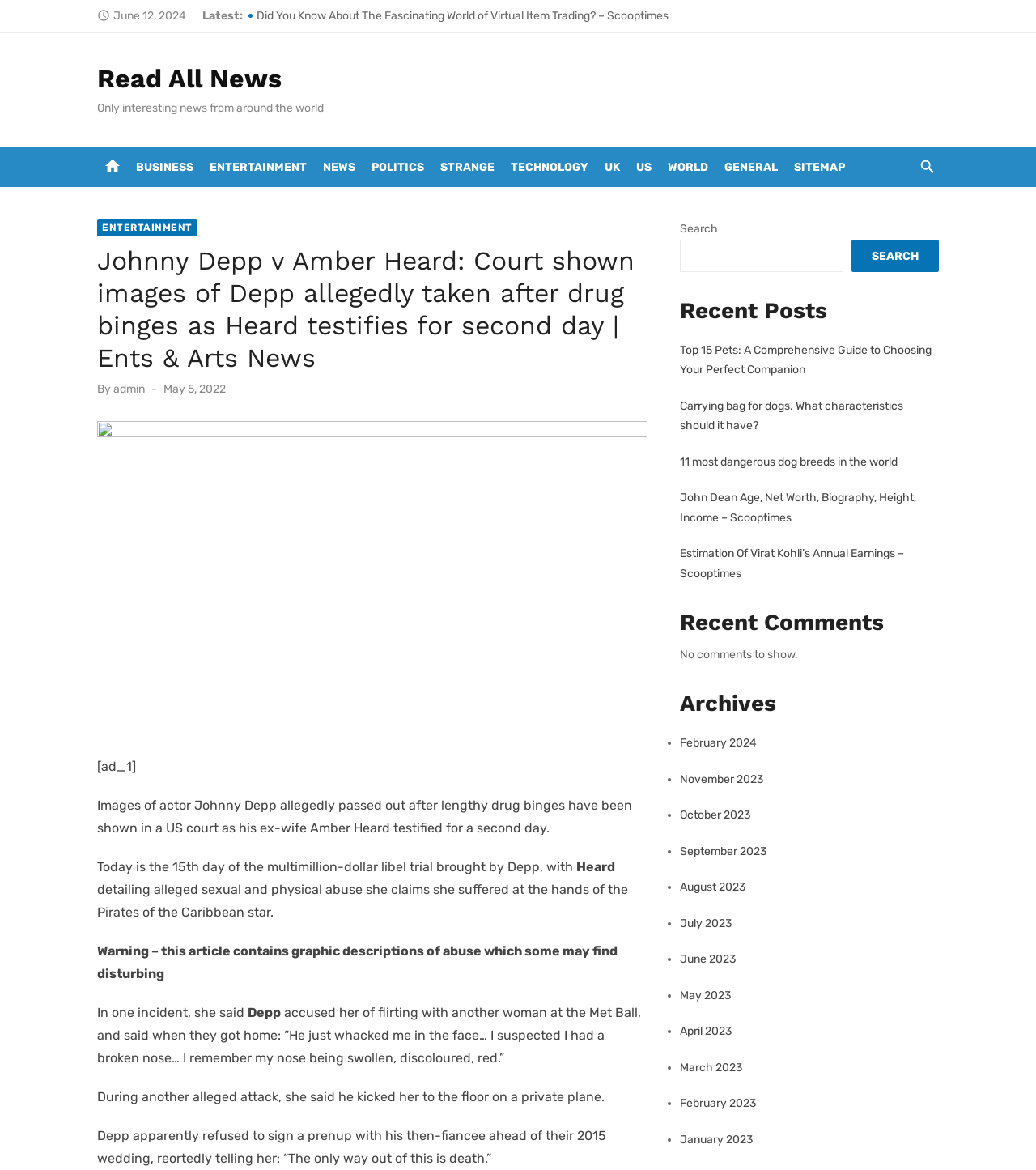What is the warning message in the article?
Based on the screenshot, give a detailed explanation to answer the question.

I found the warning message in the article by reading the text, which says 'Warning – this article contains graphic descriptions of abuse which some may find disturbing'.